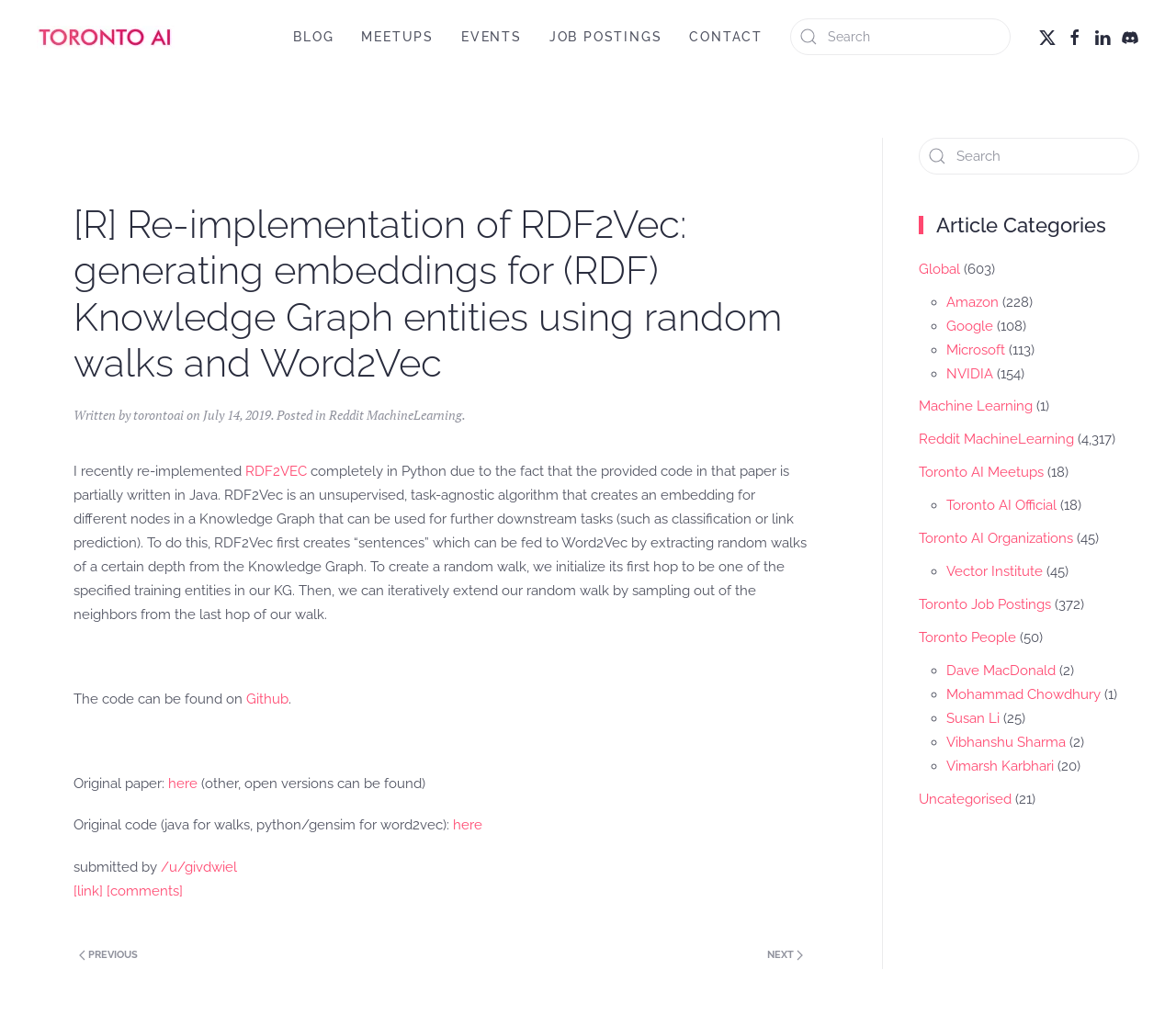Can you show the bounding box coordinates of the region to click on to complete the task described in the instruction: "Contact us"?

[0.586, 0.0, 0.648, 0.072]